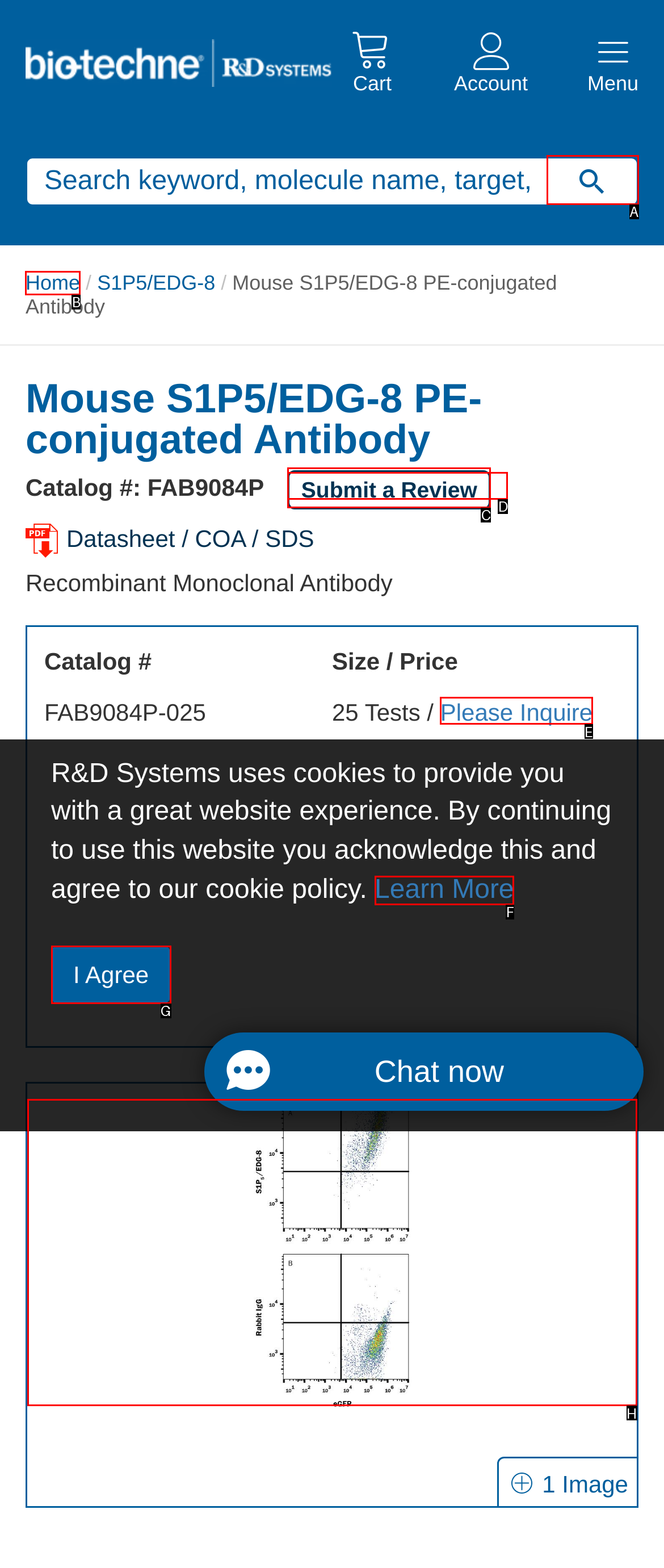To execute the task: Go to the home page, which one of the highlighted HTML elements should be clicked? Answer with the option's letter from the choices provided.

B